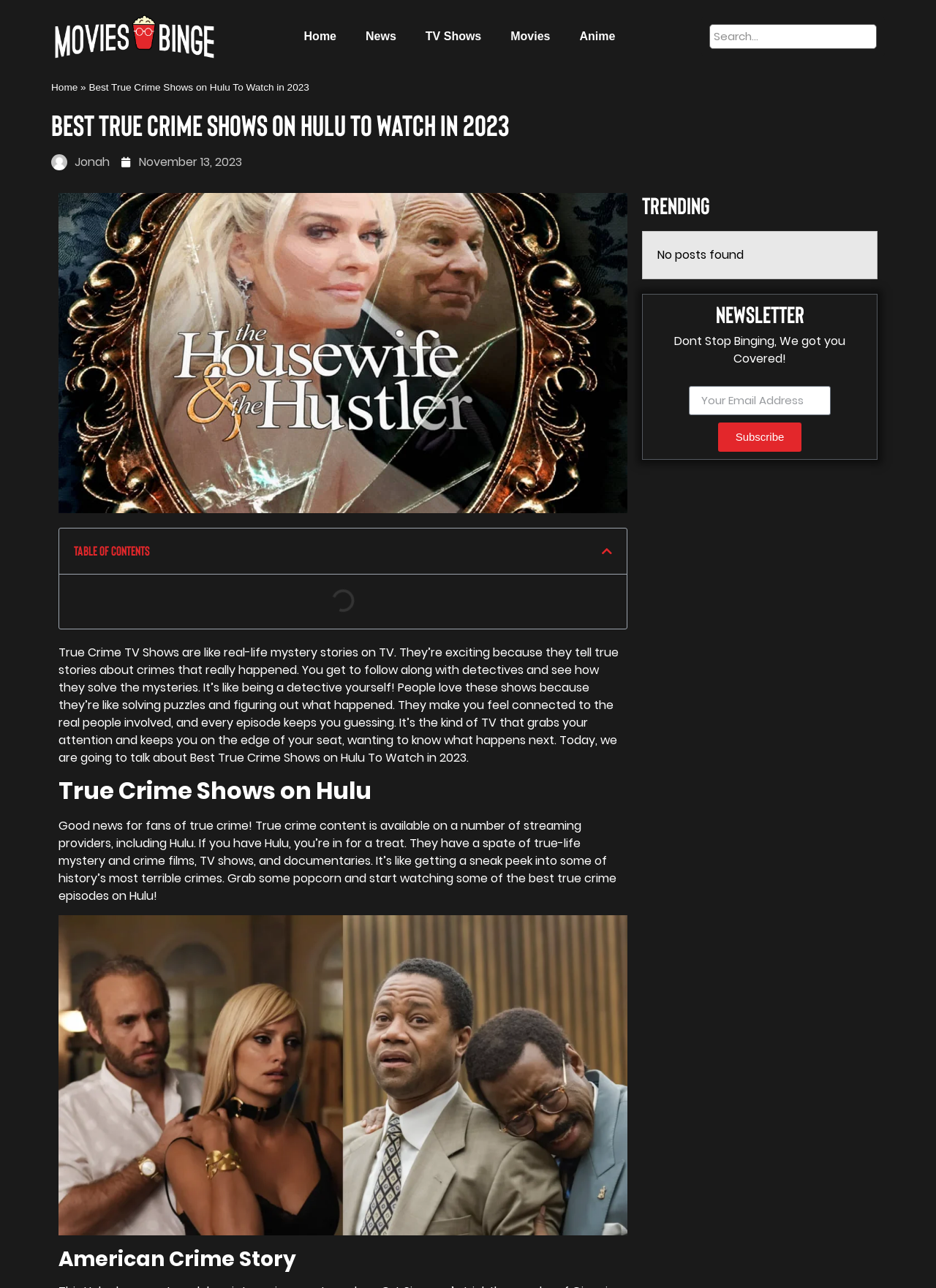Provide the bounding box coordinates of the area you need to click to execute the following instruction: "Subscribe to the newsletter".

[0.767, 0.328, 0.857, 0.351]